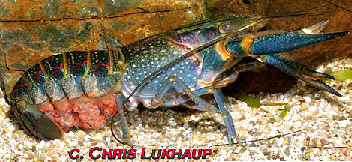Who is the recognized authority credited with the image?
Use the information from the screenshot to give a comprehensive response to the question.

The caption credits the image to C. Chris Lukhaup, who is a recognized authority in the field of crayfish and aquaculture, indicating that the image is from a trusted source.